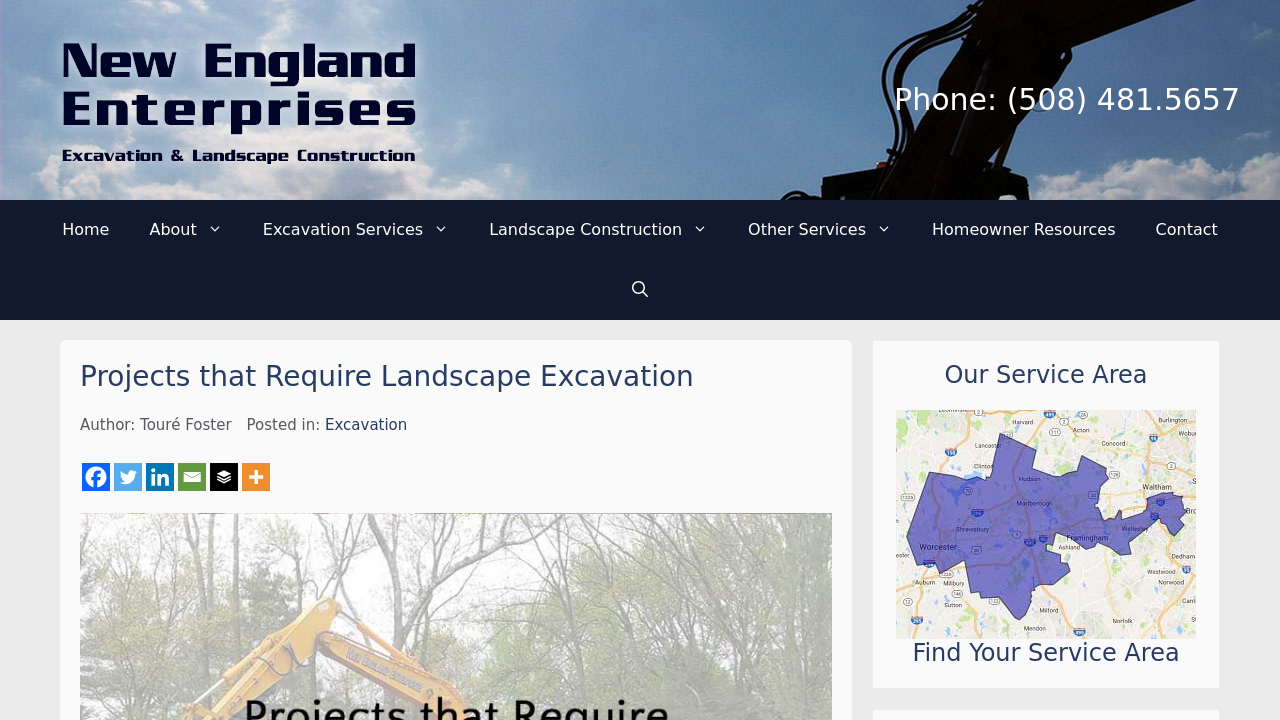Based on the description "Contact", find the bounding box of the specified UI element.

[0.887, 0.278, 0.967, 0.361]